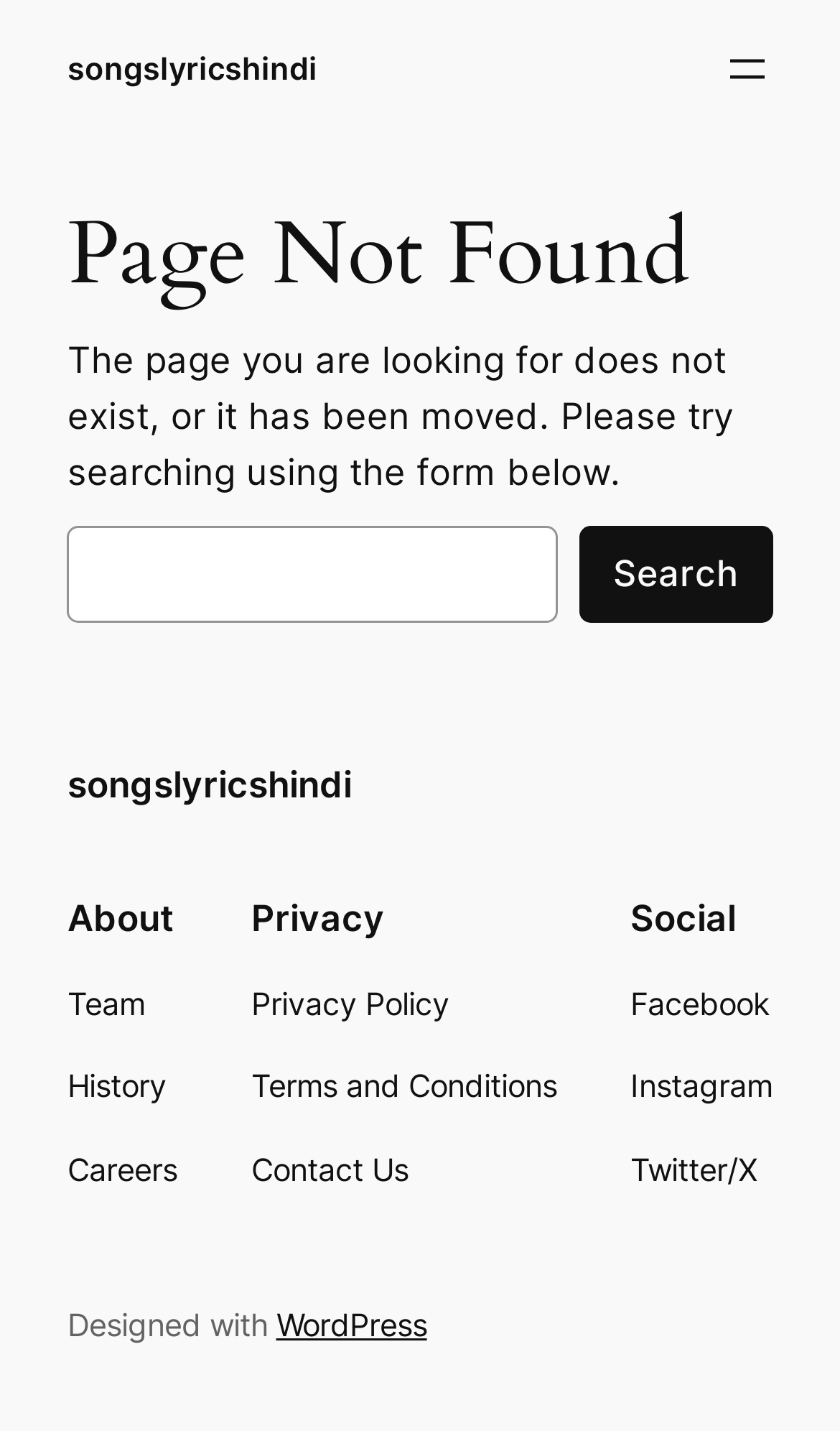Find the bounding box coordinates for the area that should be clicked to accomplish the instruction: "Search for something in the forum".

None